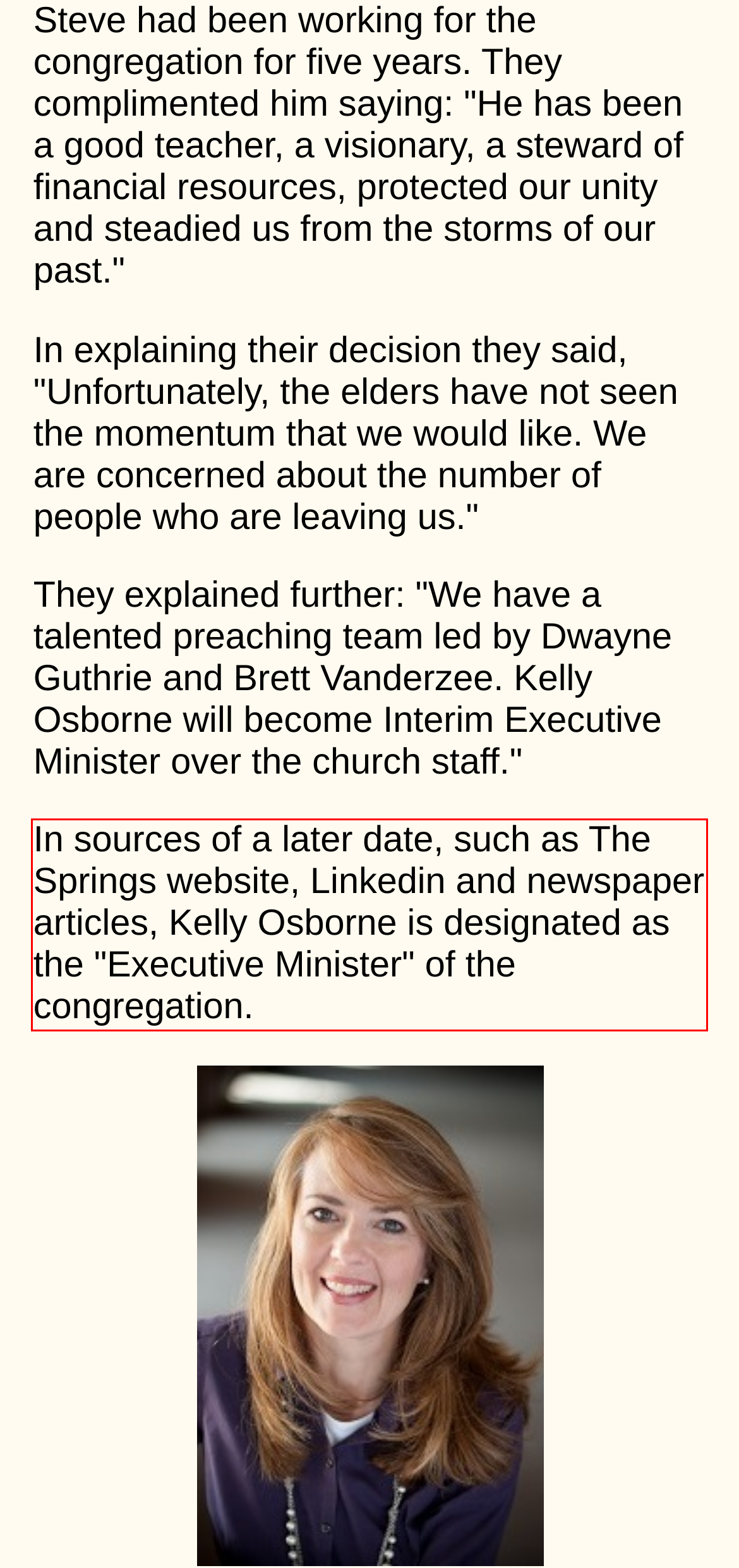Given a webpage screenshot, locate the red bounding box and extract the text content found inside it.

In sources of a later date, such as The Springs website, Linkedin and newspaper articles, Kelly Osborne is designated as the "Executive Minister" of the congregation.